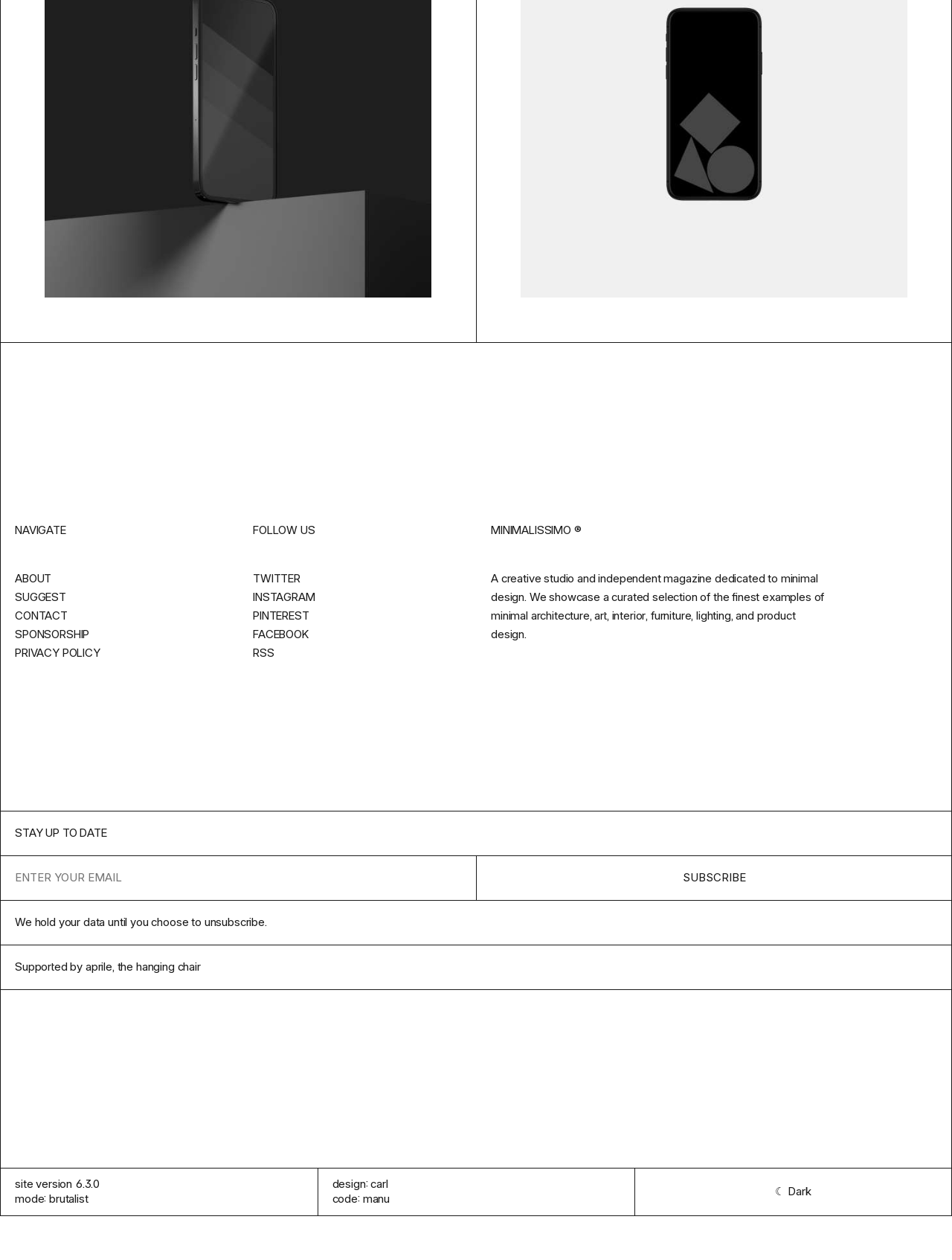Please identify the bounding box coordinates of the clickable region that I should interact with to perform the following instruction: "Subscribe to the newsletter". The coordinates should be expressed as four float numbers between 0 and 1, i.e., [left, top, right, bottom].

[0.5, 0.679, 1.0, 0.714]